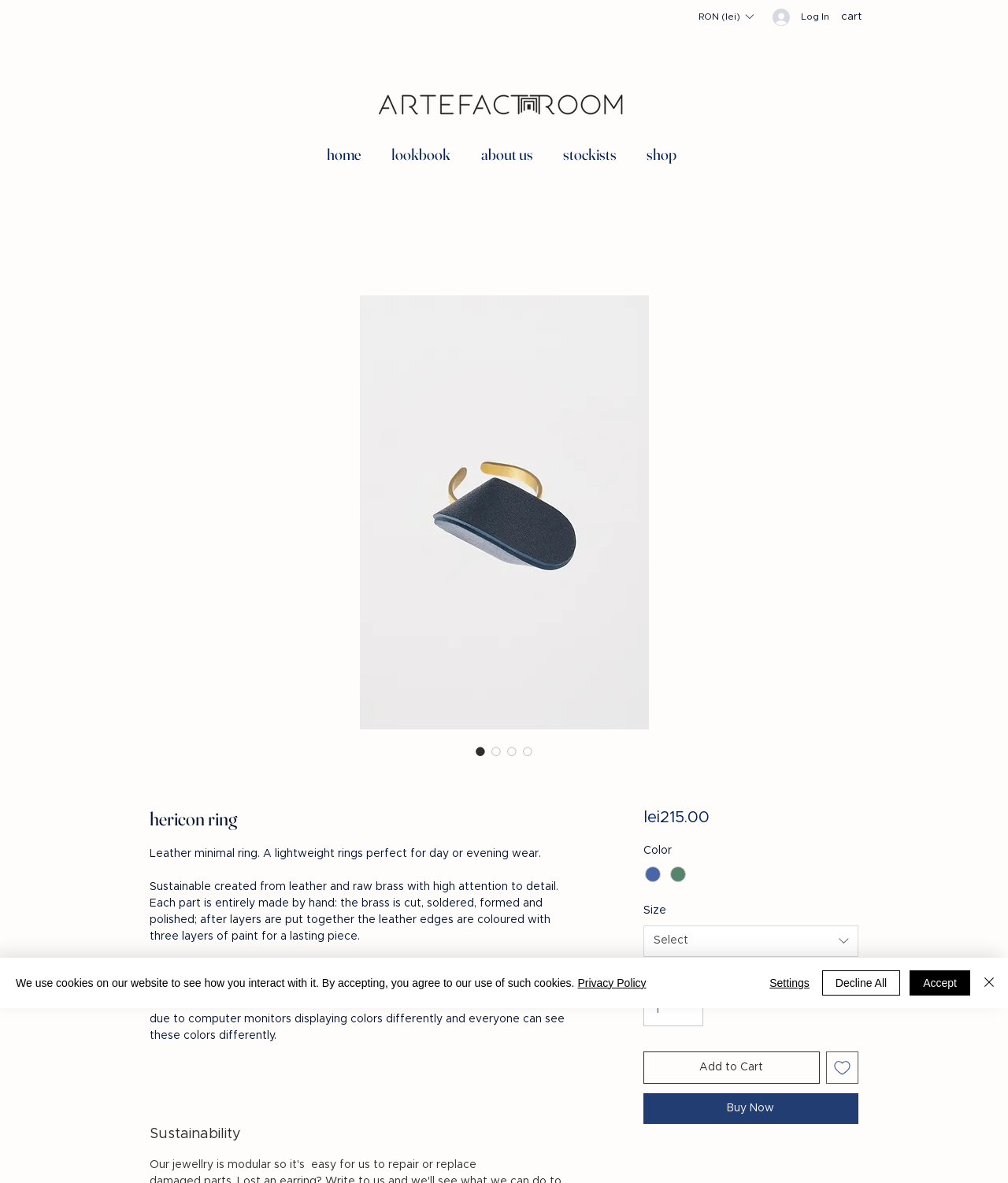Using the information from the screenshot, answer the following question thoroughly:
What are the available actions for the product?

In the product details section, there are three buttons: 'Add to Cart', 'Add to Wishlist', and 'Buy Now'. These are the available actions that can be taken for the product.